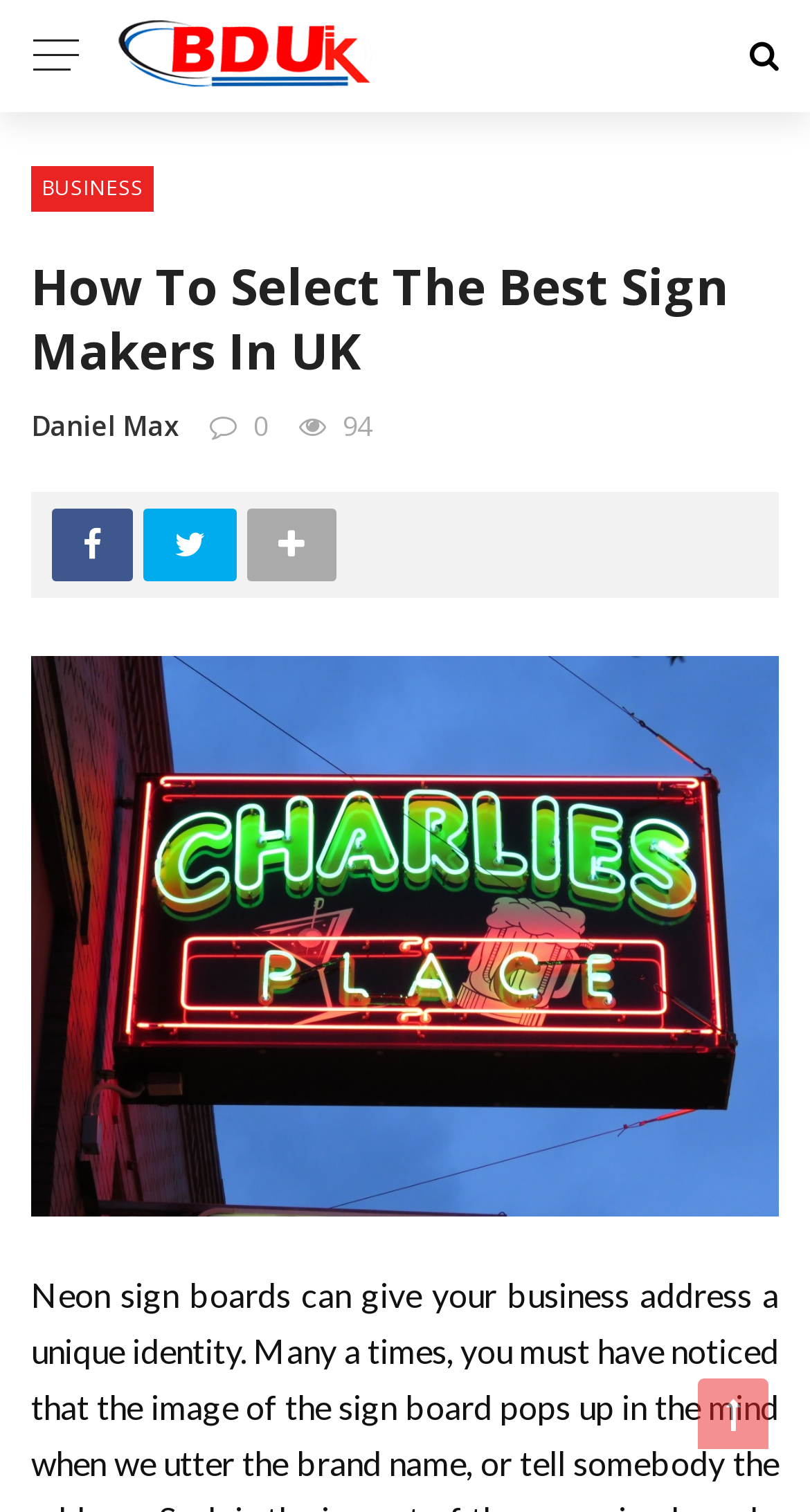Give a comprehensive overview of the webpage, including key elements.

The webpage appears to be an article or blog post about selecting the best sign makers in the UK. At the top left of the page, there is a logo image with the text "Logo" and a link to the homepage. Next to the logo, there is a link to the "BUSINESS" section. 

Below the logo, there is a heading that reads "How To Select The Best Sign Makers In UK". Underneath the heading, there is a link to the author's name, "Daniel Max", and a text "94" which might indicate the number of comments or views.

On the top right side of the page, there are two social media links, one to Facebook and one to Twitter, represented by their respective icons. 

The page also has a navigation menu at the top, with a link to the homepage and possibly other sections. The main content of the article is not explicitly described in the accessibility tree, but it likely follows the heading and author information.